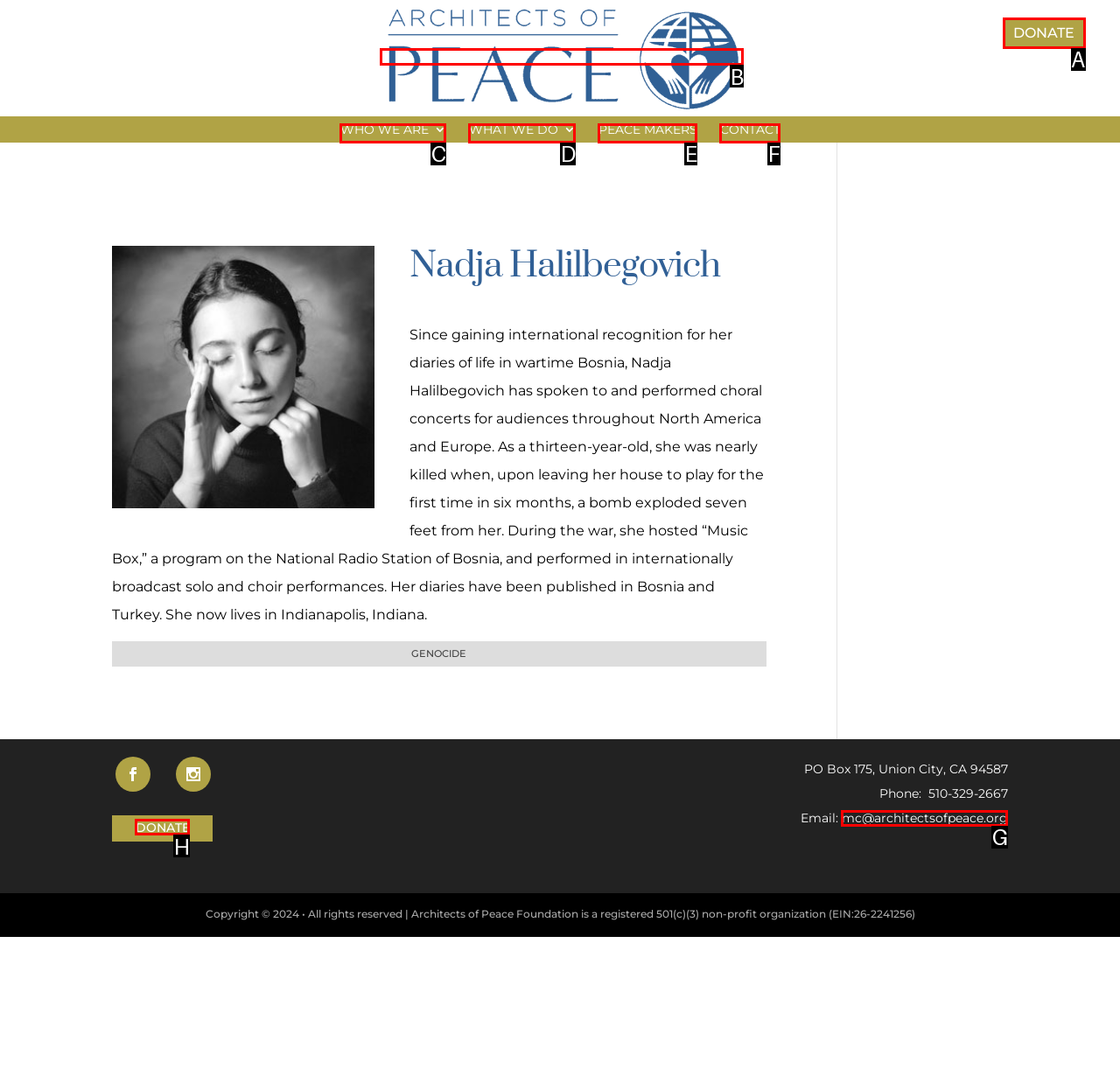Identify the option that best fits this description: DONATE
Answer with the appropriate letter directly.

A